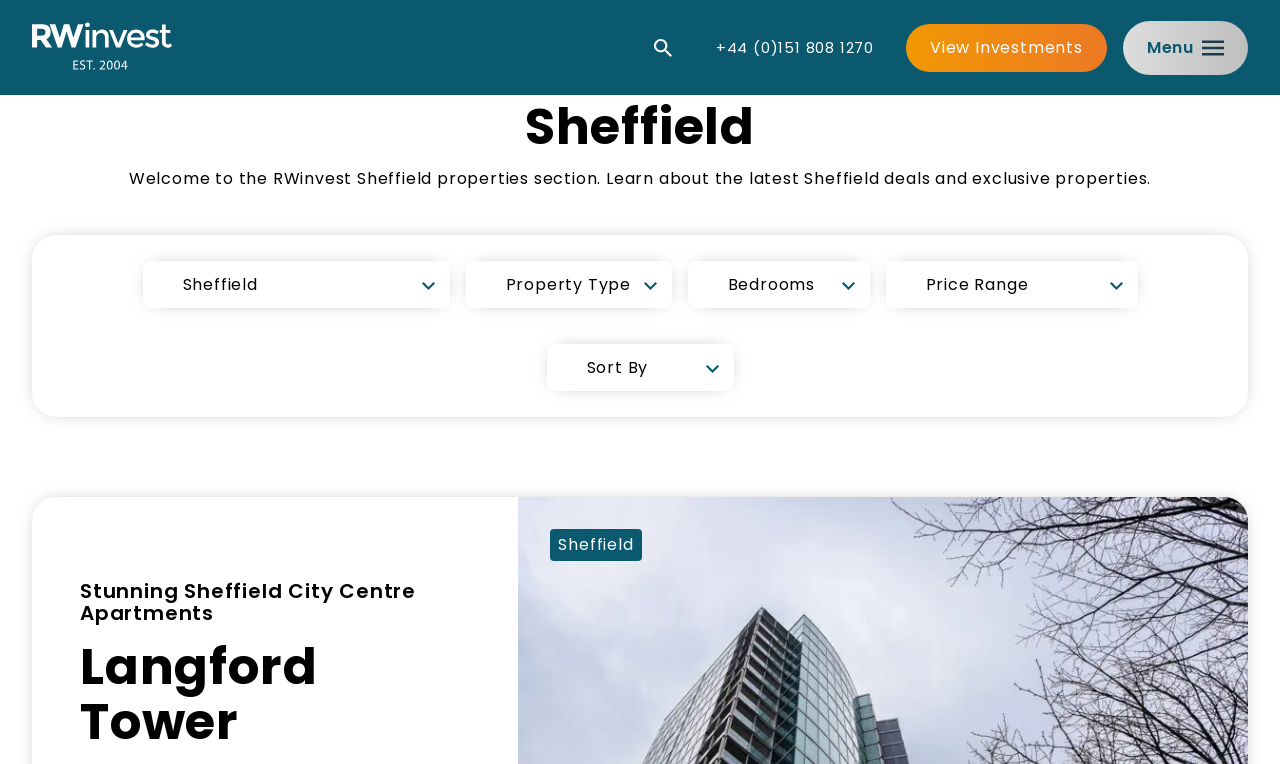Given the description: "aria-label="RWinvest Home Page"", determine the bounding box coordinates of the UI element. The coordinates should be formatted as four float numbers between 0 and 1, [left, top, right, bottom].

[0.025, 0.079, 0.134, 0.106]